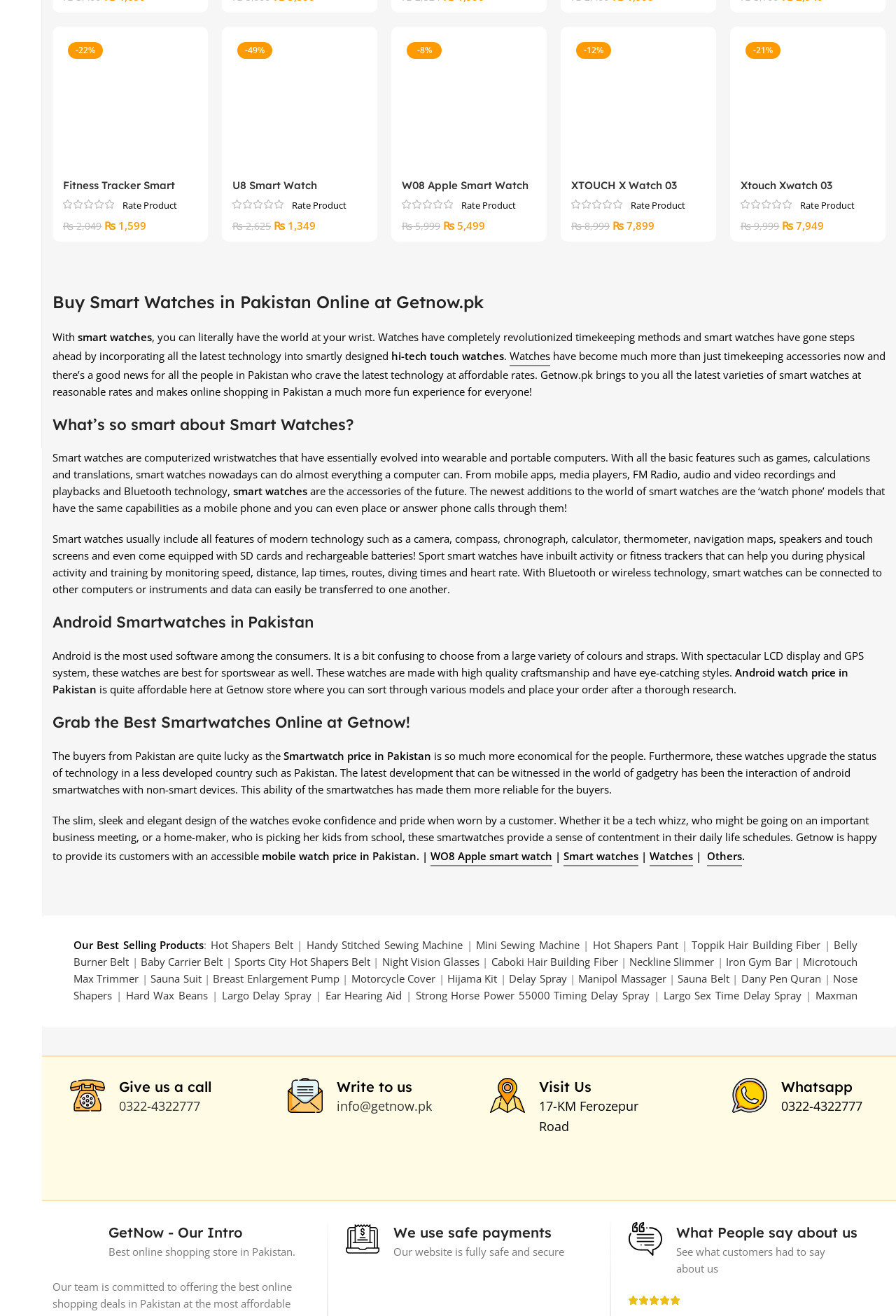Identify the bounding box of the UI component described as: "Toppik Hair Building Fiber".

[0.772, 0.713, 0.916, 0.723]